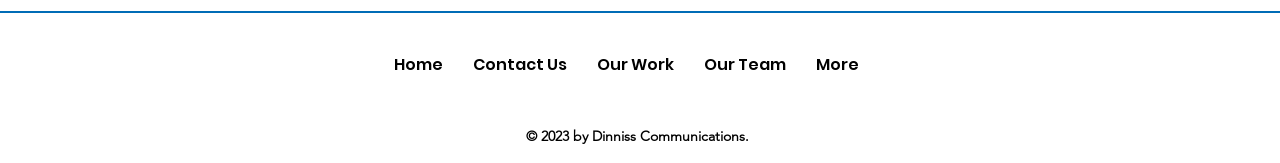What is the last navigation link?
Give a single word or phrase as your answer by examining the image.

More